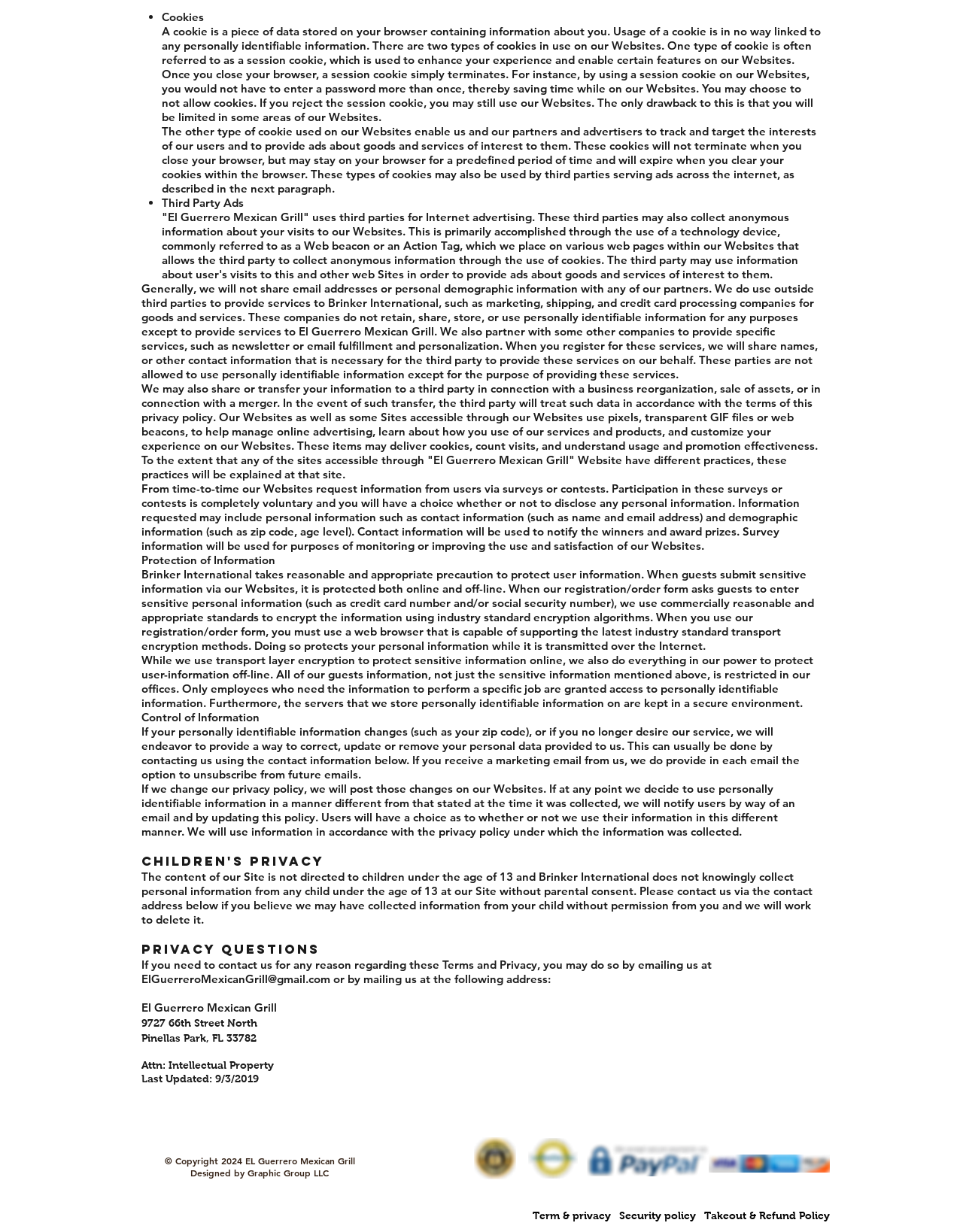Determine the bounding box coordinates (top-left x, top-left y, bottom-right x, bottom-right y) of the UI element described in the following text: Takeout & Refund Policy

[0.727, 0.975, 0.866, 0.999]